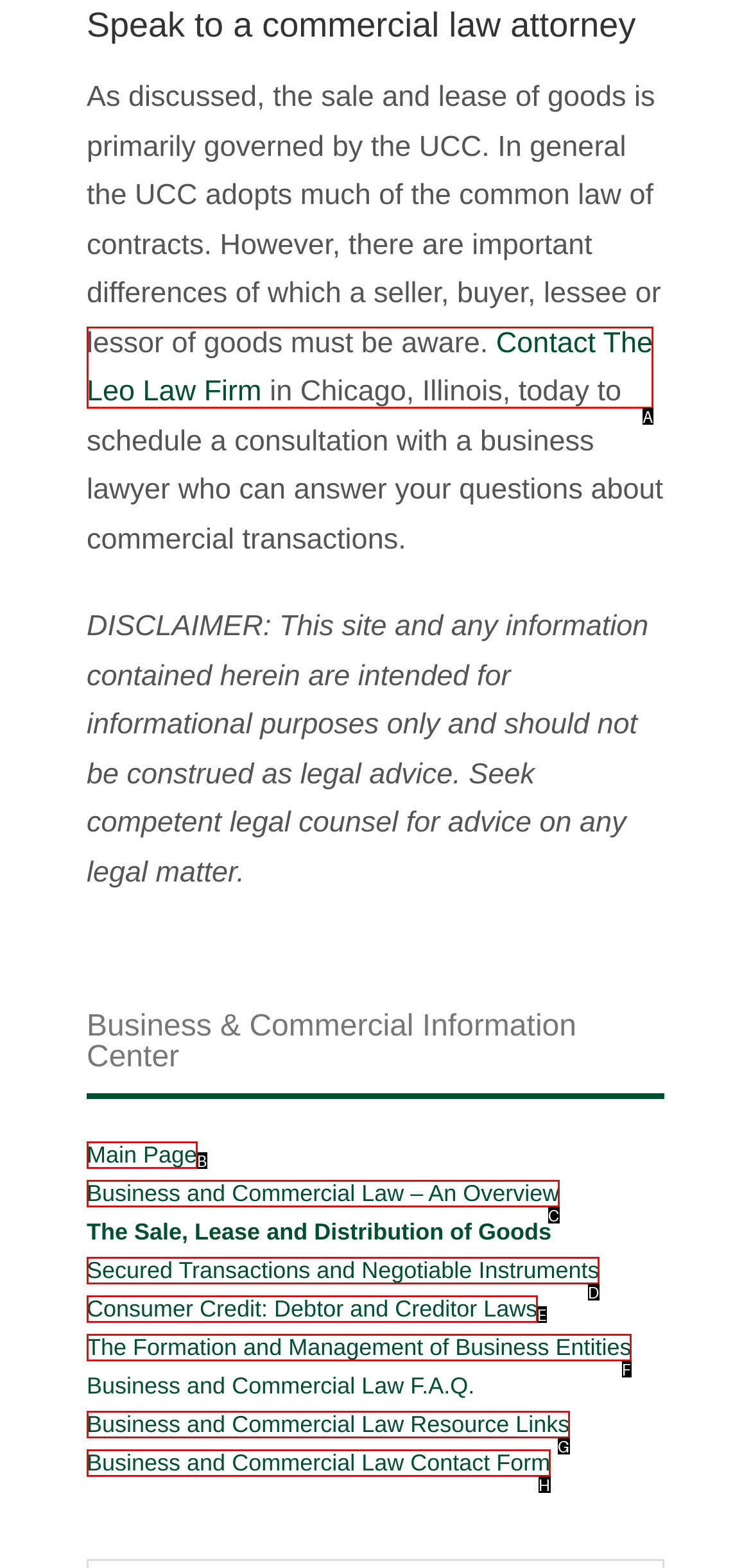Based on the description: Main Page, find the HTML element that matches it. Provide your answer as the letter of the chosen option.

B